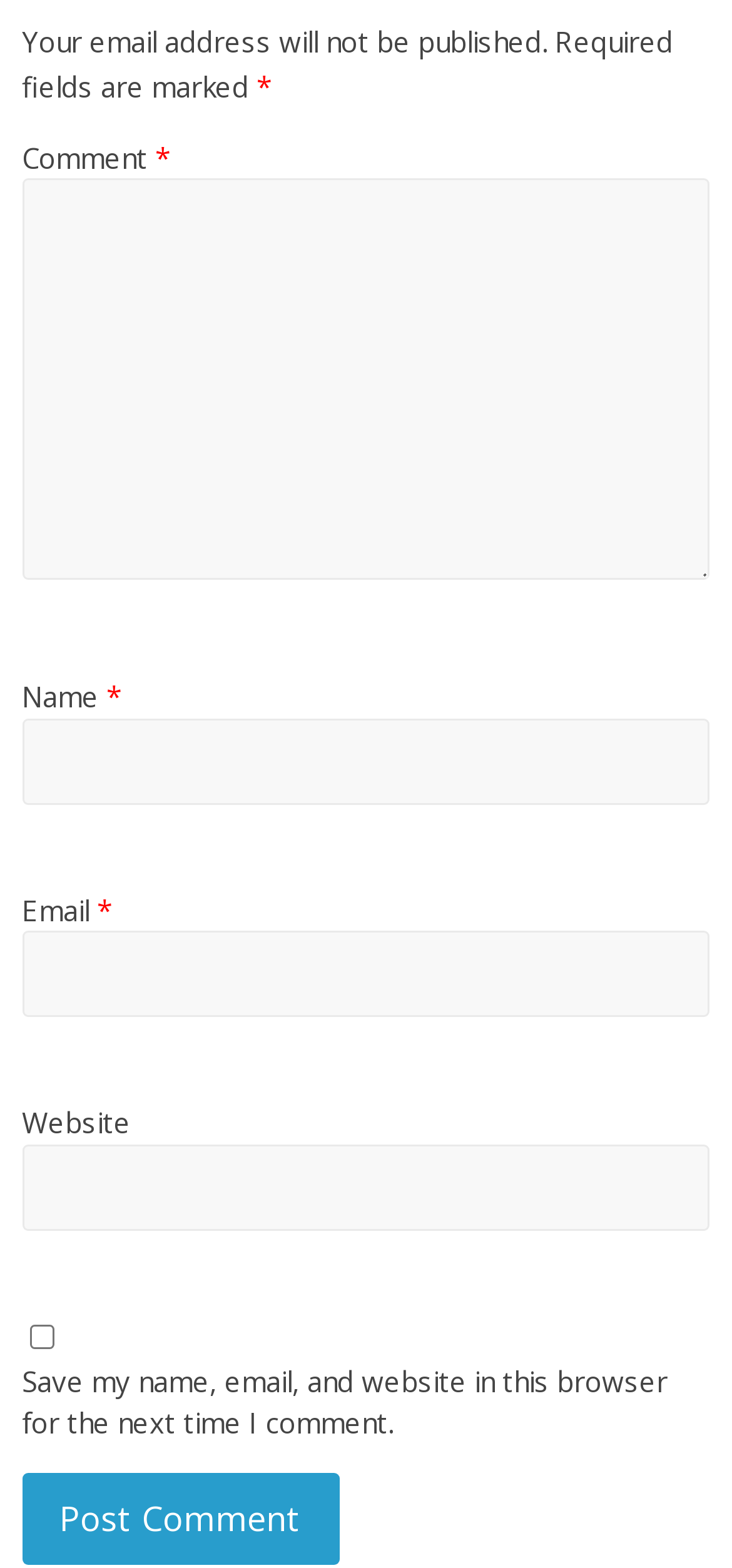Bounding box coordinates are specified in the format (top-left x, top-left y, bottom-right x, bottom-right y). All values are floating point numbers bounded between 0 and 1. Please provide the bounding box coordinate of the region this sentence describes: parent_node: Email * aria-describedby="email-notes" name="email"

[0.03, 0.594, 0.97, 0.649]